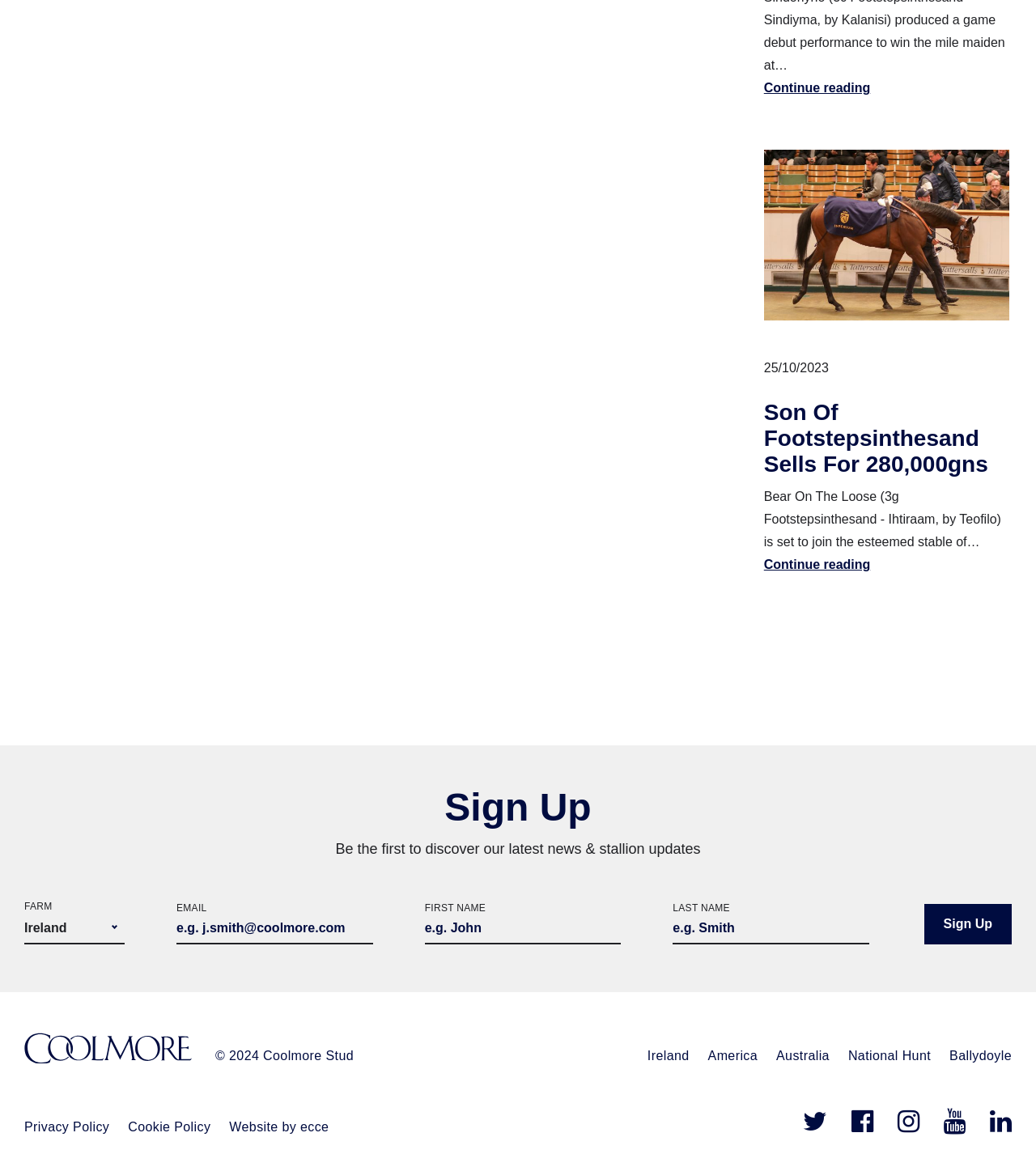Please identify the bounding box coordinates of the area that needs to be clicked to fulfill the following instruction: "Click the 'Coolmore homepage' link."

[0.023, 0.882, 0.185, 0.911]